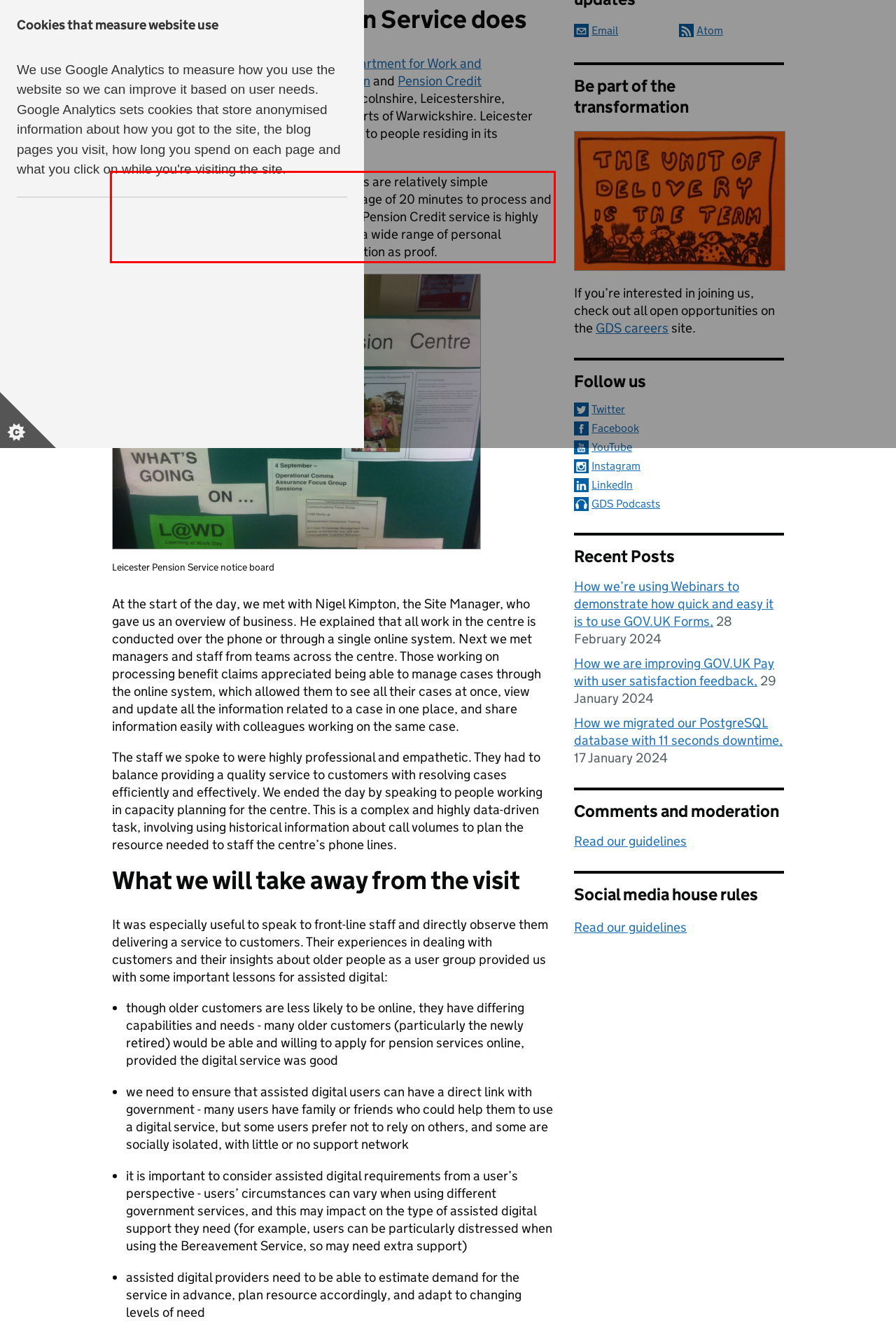Using the provided webpage screenshot, recognize the text content in the area marked by the red bounding box.

The State Pension and Bereavement services are relatively simple transactions, with the former taking an average of 20 minutes to process and administer over the phone. By contrast, the Pension Credit service is highly complex, requiring the customer to provide a wide range of personal information and post supporting documentation as proof.